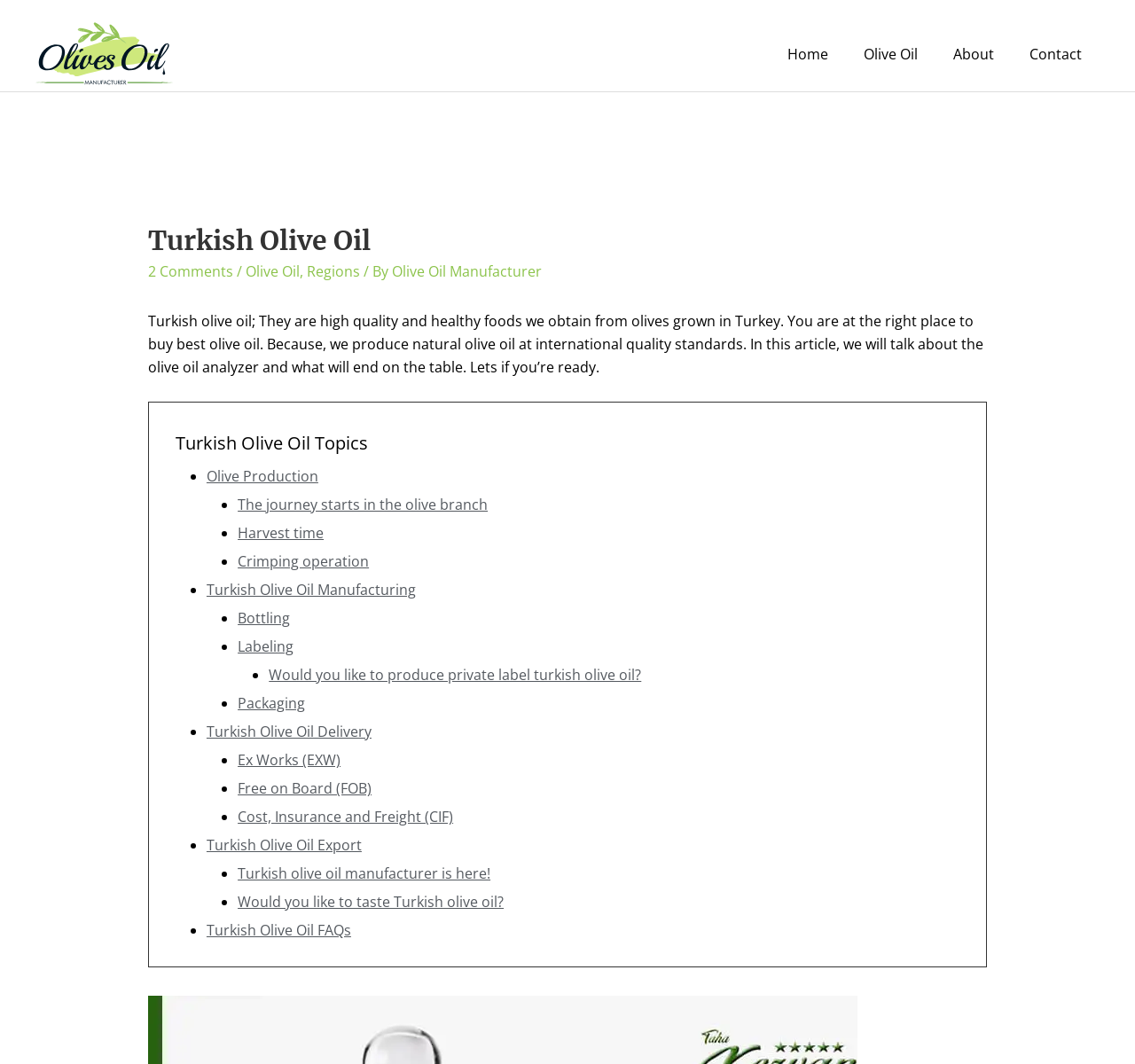Locate the heading on the webpage and return its text.

Turkish Olive Oil